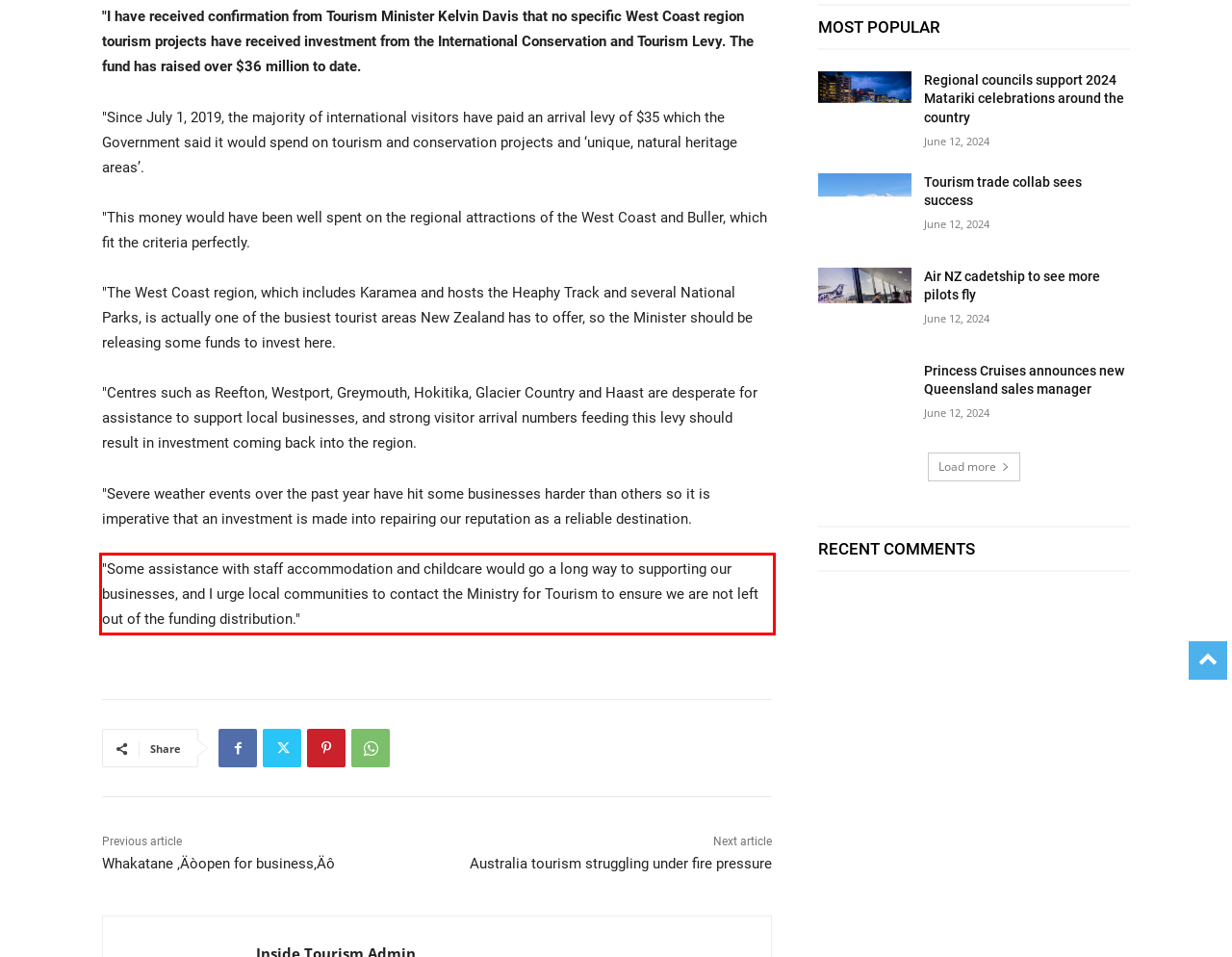Examine the webpage screenshot and use OCR to obtain the text inside the red bounding box.

"Some assistance with staff accommodation and childcare would go a long way to supporting our businesses, and I urge local communities to contact the Ministry for Tourism to ensure we are not left out of the funding distribution."